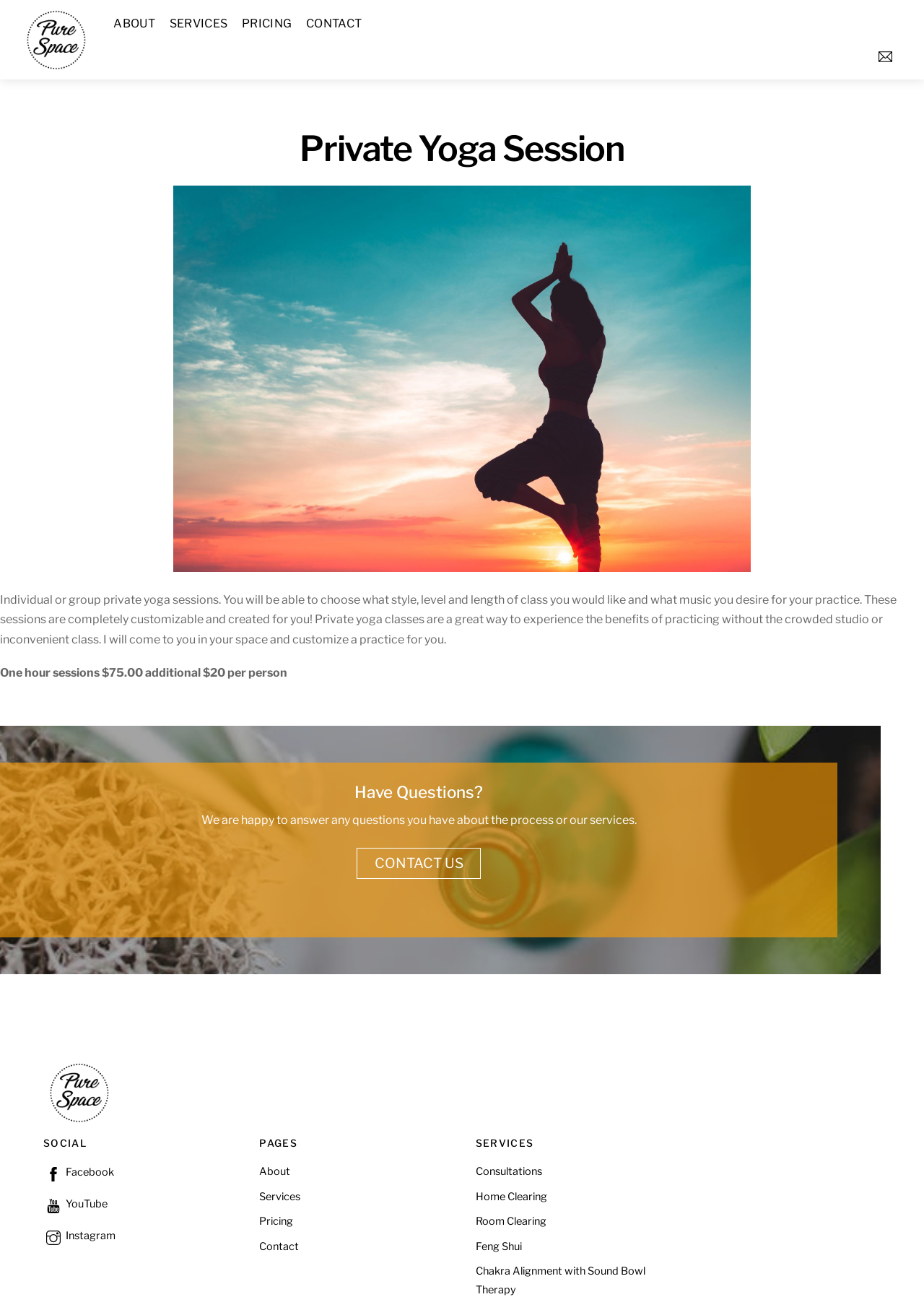Indicate the bounding box coordinates of the clickable region to achieve the following instruction: "Click on the 'SERVICES' link."

[0.178, 0.0, 0.251, 0.037]